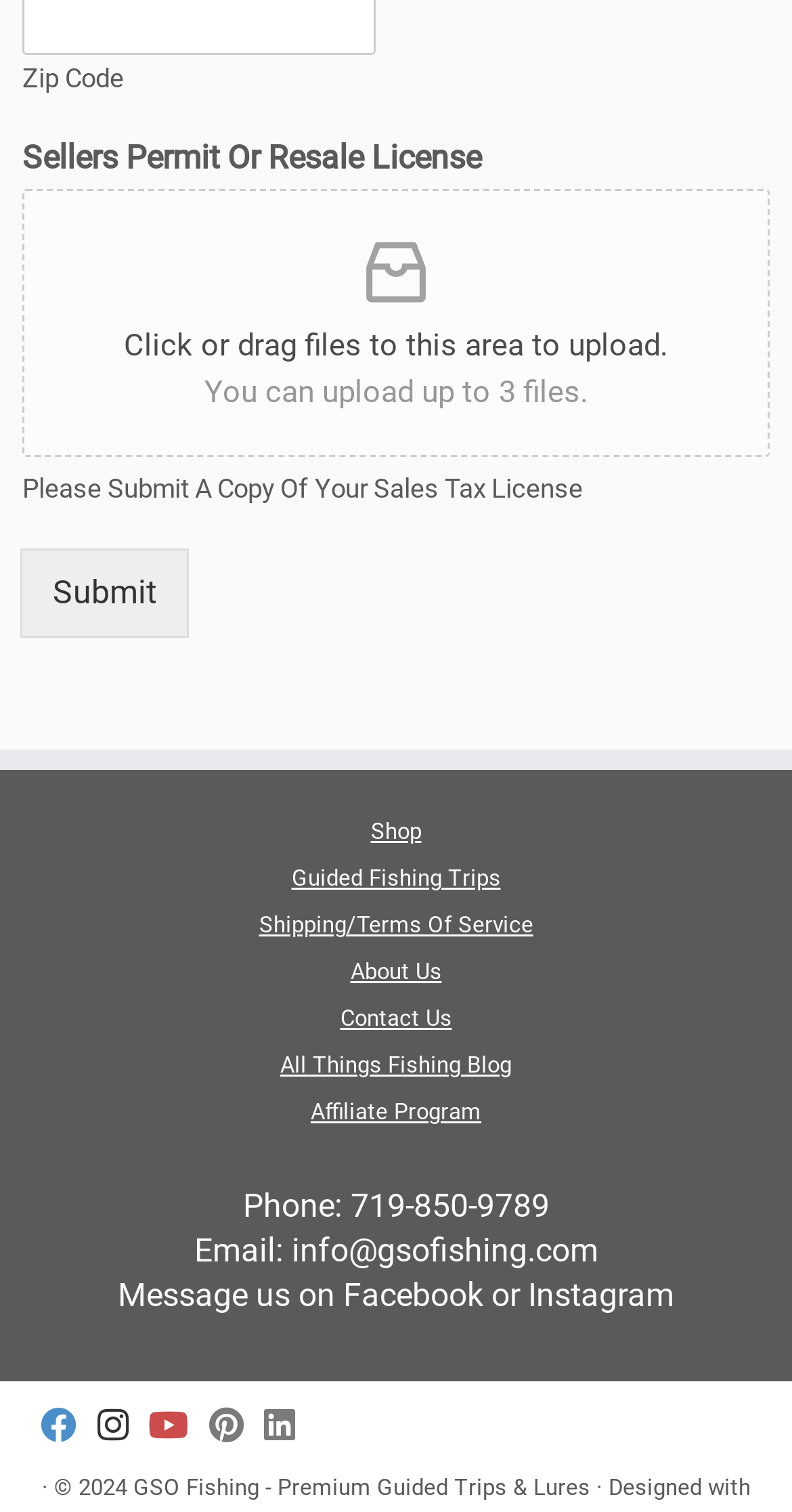Identify the bounding box coordinates of the region that needs to be clicked to carry out this instruction: "Go to the shop page". Provide these coordinates as four float numbers ranging from 0 to 1, i.e., [left, top, right, bottom].

[0.468, 0.541, 0.532, 0.559]